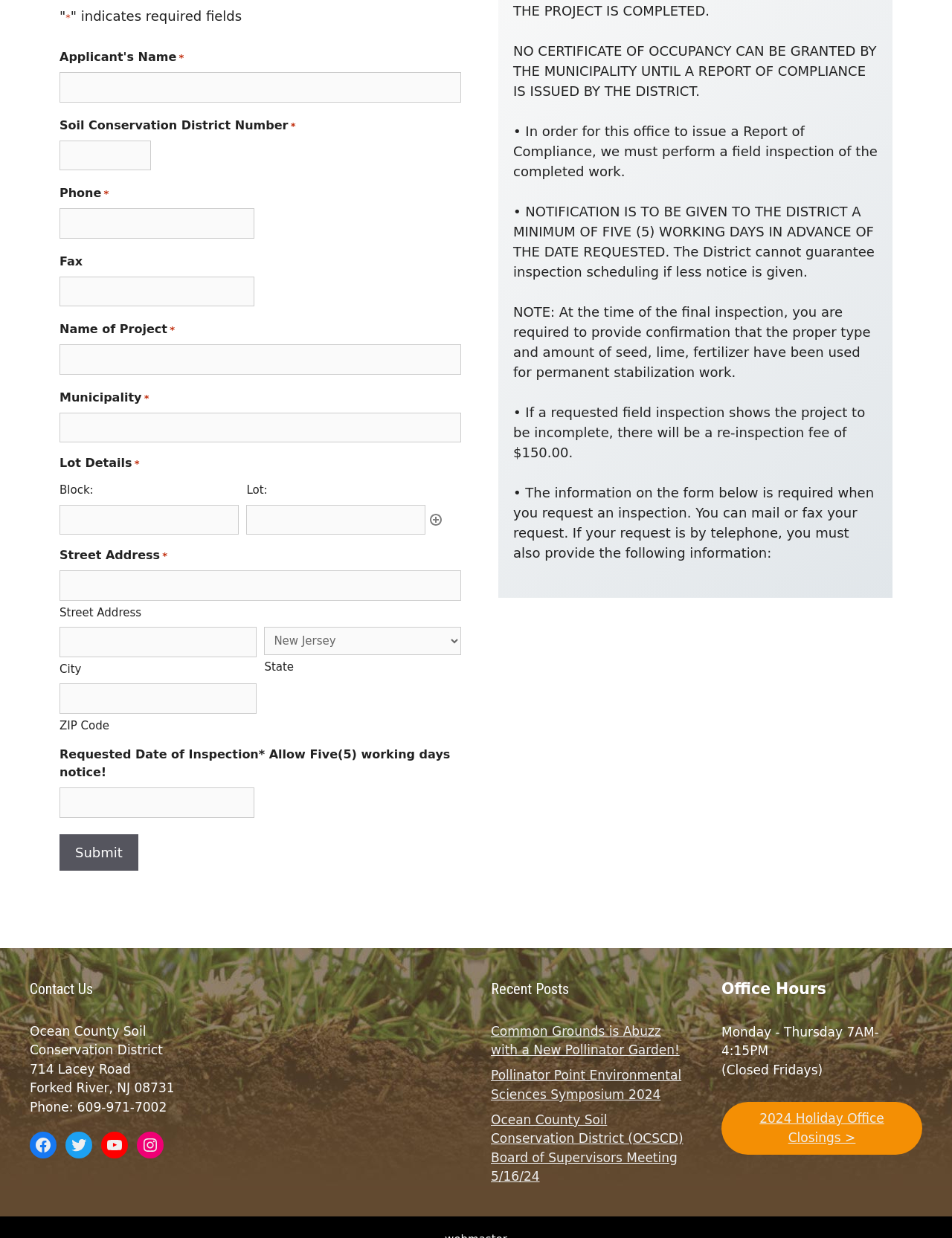Please specify the bounding box coordinates in the format (top-left x, top-left y, bottom-right x, bottom-right y), with values ranging from 0 to 1. Identify the bounding box for the UI component described as follows: aria-label="Lot:, Row 1" name="input_7[]"

[0.259, 0.408, 0.447, 0.432]